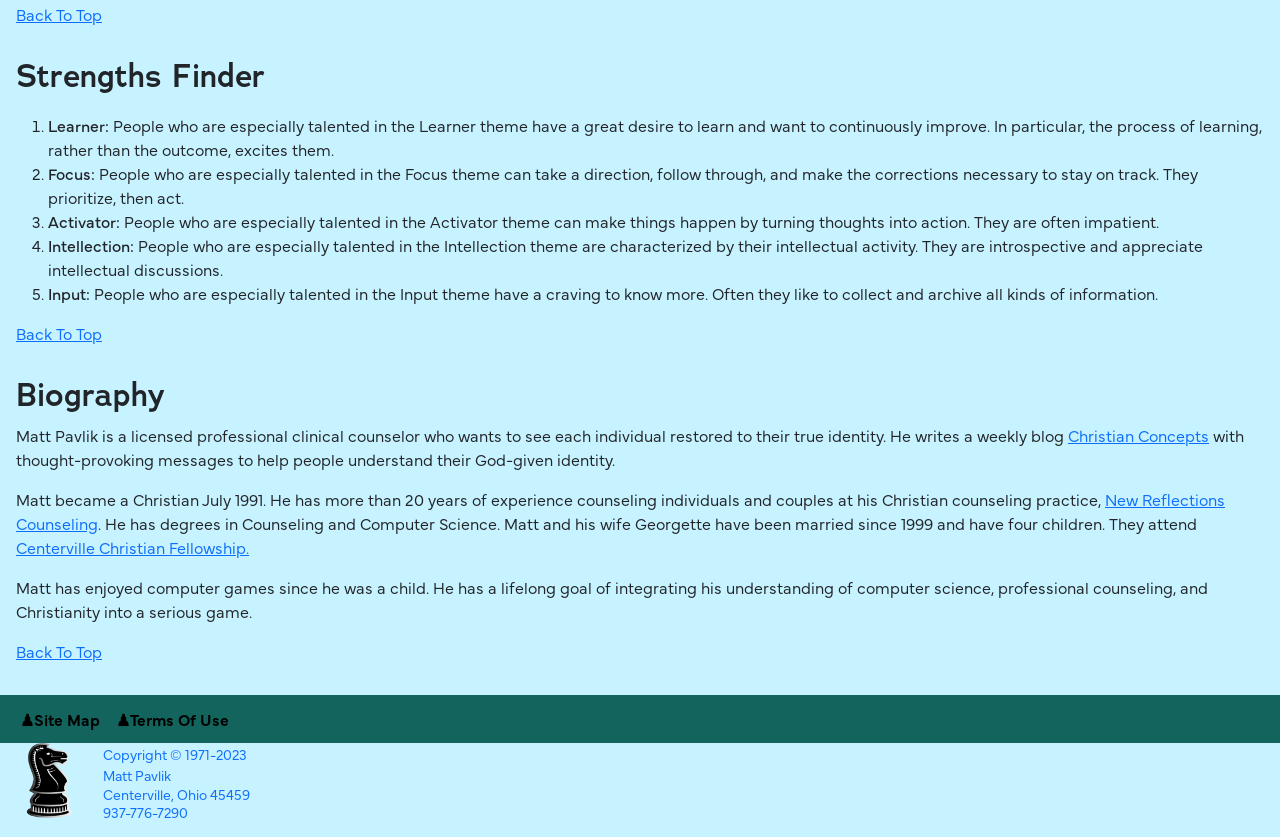Use a single word or phrase to answer the question: What is the name of the author of the weekly blog?

Matt Pavlik